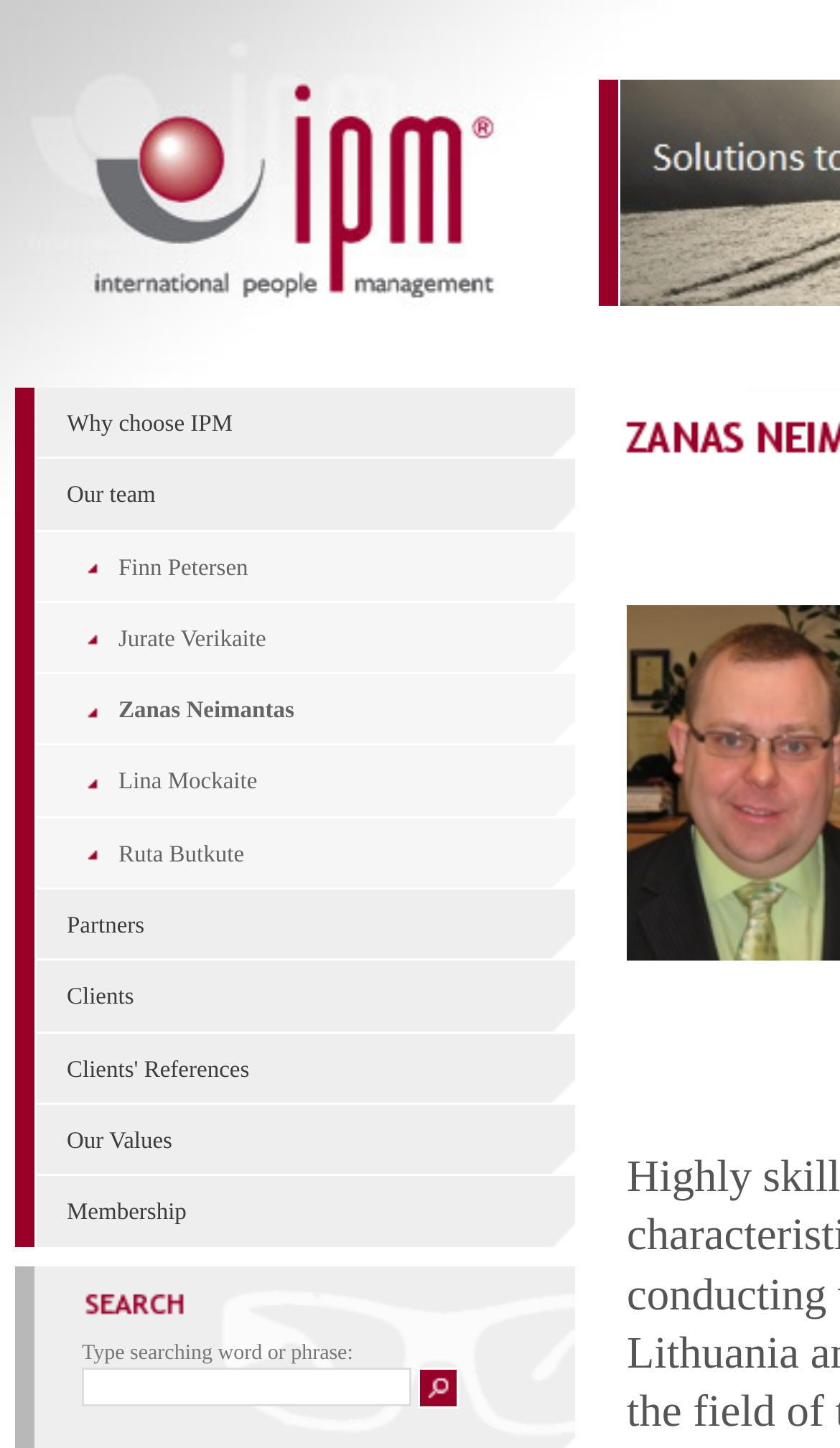Using the description: "Our team", determine the UI element's bounding box coordinates. Ensure the coordinates are in the format of four float numbers between 0 and 1, i.e., [left, top, right, bottom].

[0.079, 0.334, 0.185, 0.351]